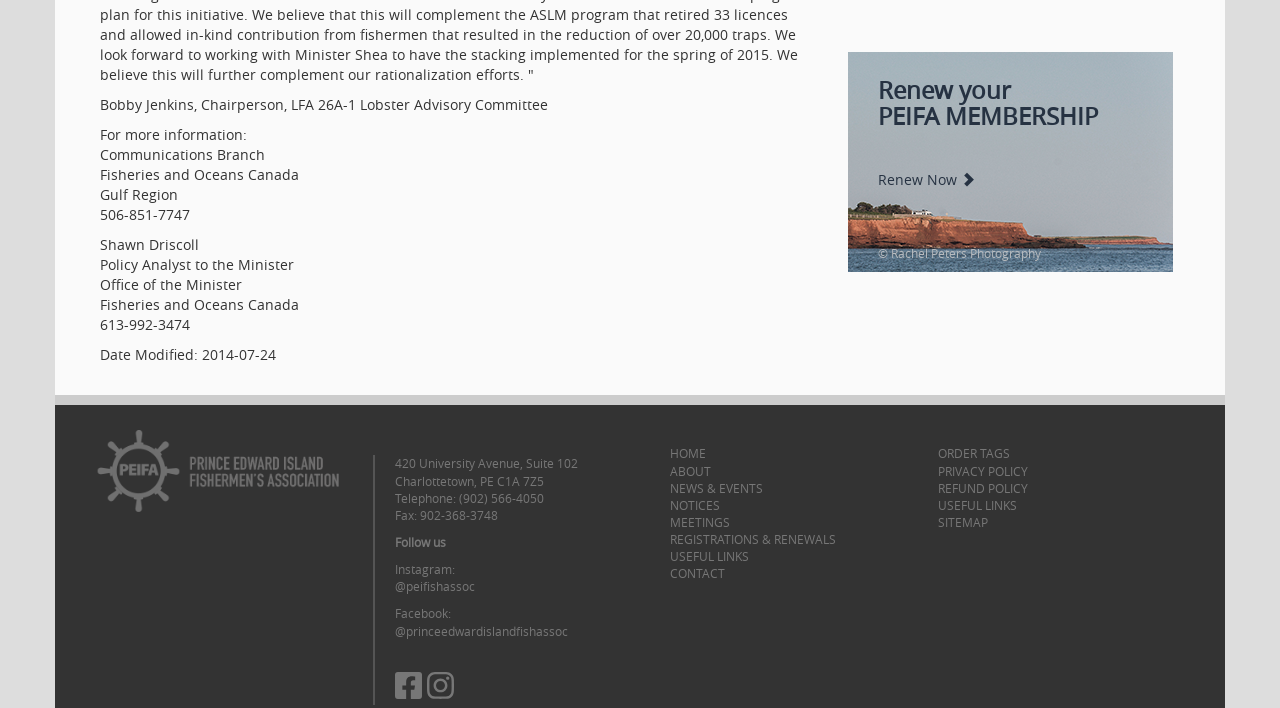Respond to the following question with a brief word or phrase:
What is the address of the PEIFA office?

420 University Avenue, Suite 102, Charlottetown, PE C1A 7Z5